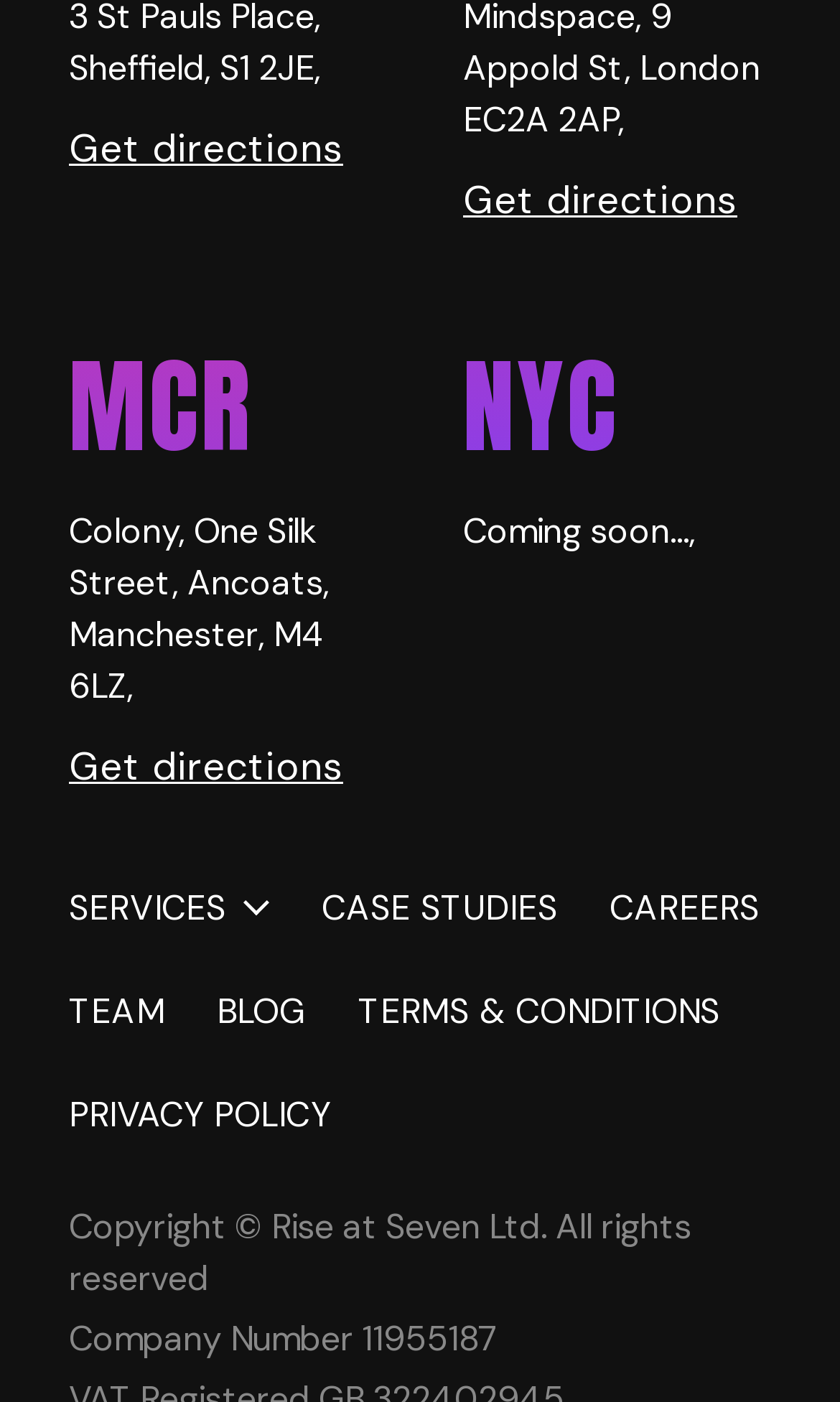What is the purpose of the 'Get directions' links?
Please respond to the question with as much detail as possible.

I found multiple 'Get directions' links on the webpage, which are likely used to provide directions to the locations mentioned on the webpage, such as MCR and NYC.